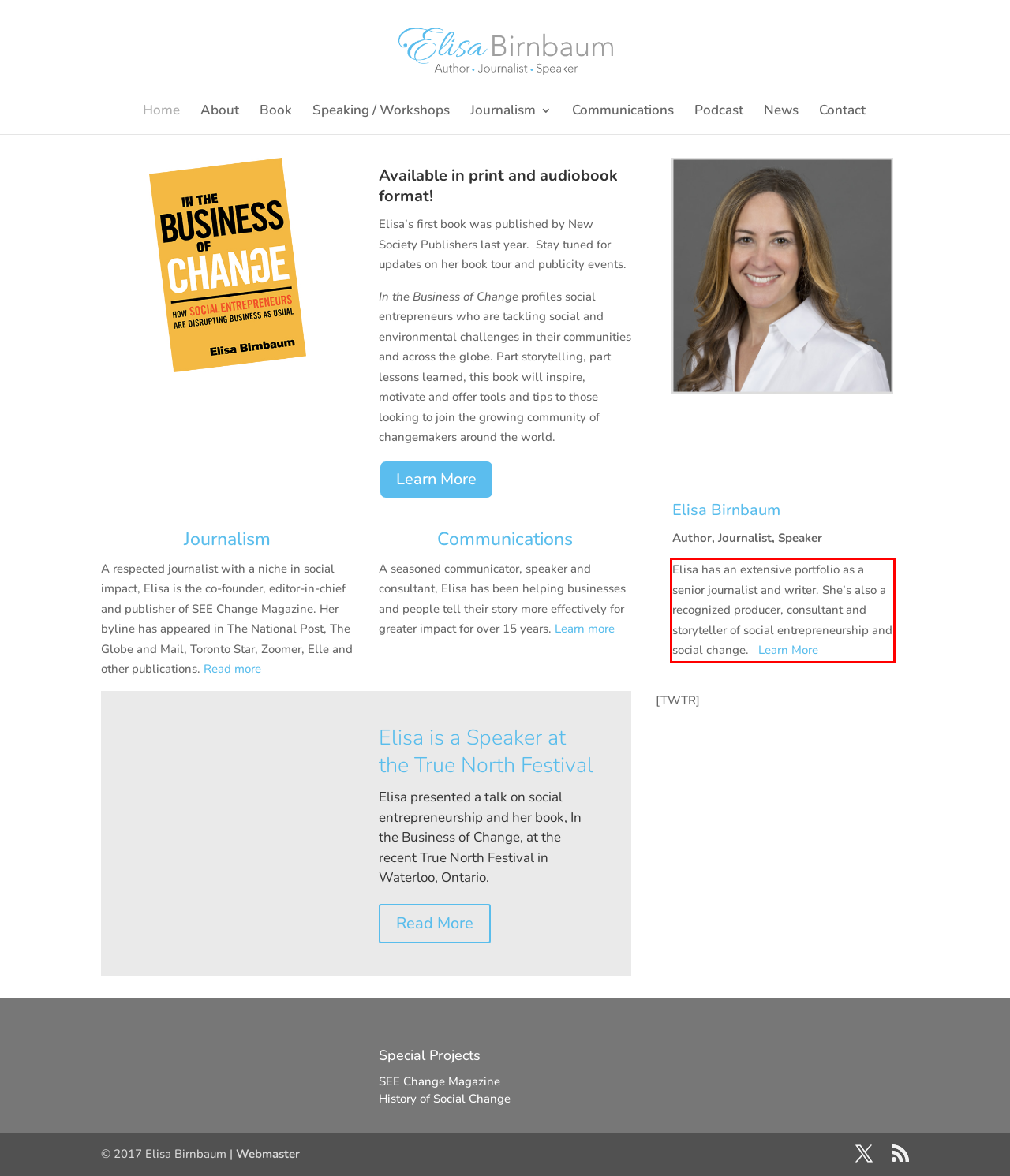Please recognize and transcribe the text located inside the red bounding box in the webpage image.

Elisa has an extensive portfolio as a senior journalist and writer. She’s also a recognized producer, consultant and storyteller of social entrepreneurship and social change. Learn More